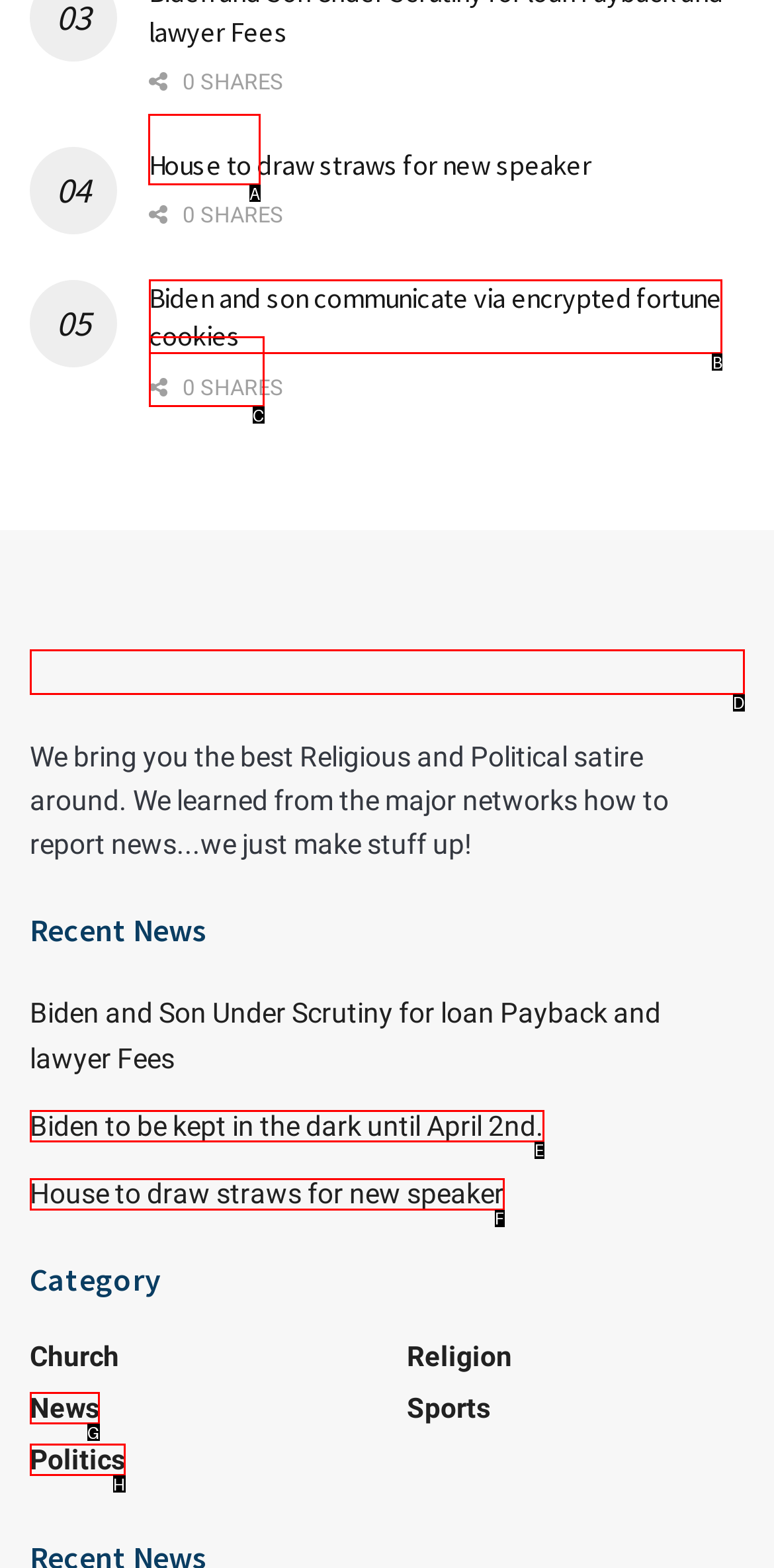Which option should be clicked to complete this task: Share an article
Reply with the letter of the correct choice from the given choices.

A